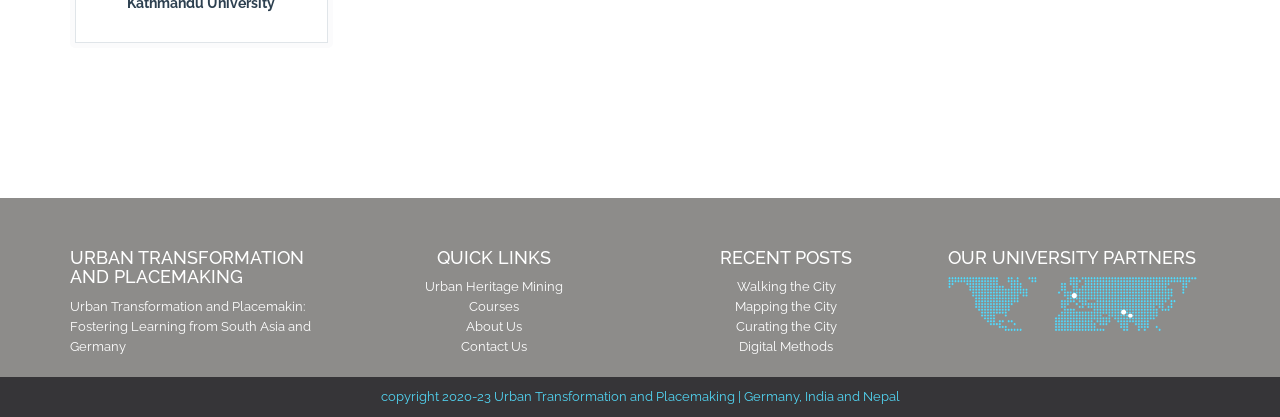What is the main topic of this webpage?
Please interpret the details in the image and answer the question thoroughly.

The main topic of this webpage can be inferred from the heading 'URBAN TRANSFORMATION AND PLACEMAKING' which is prominently displayed at the top of the page. This heading suggests that the webpage is focused on the topic of urban transformation and placemaking.